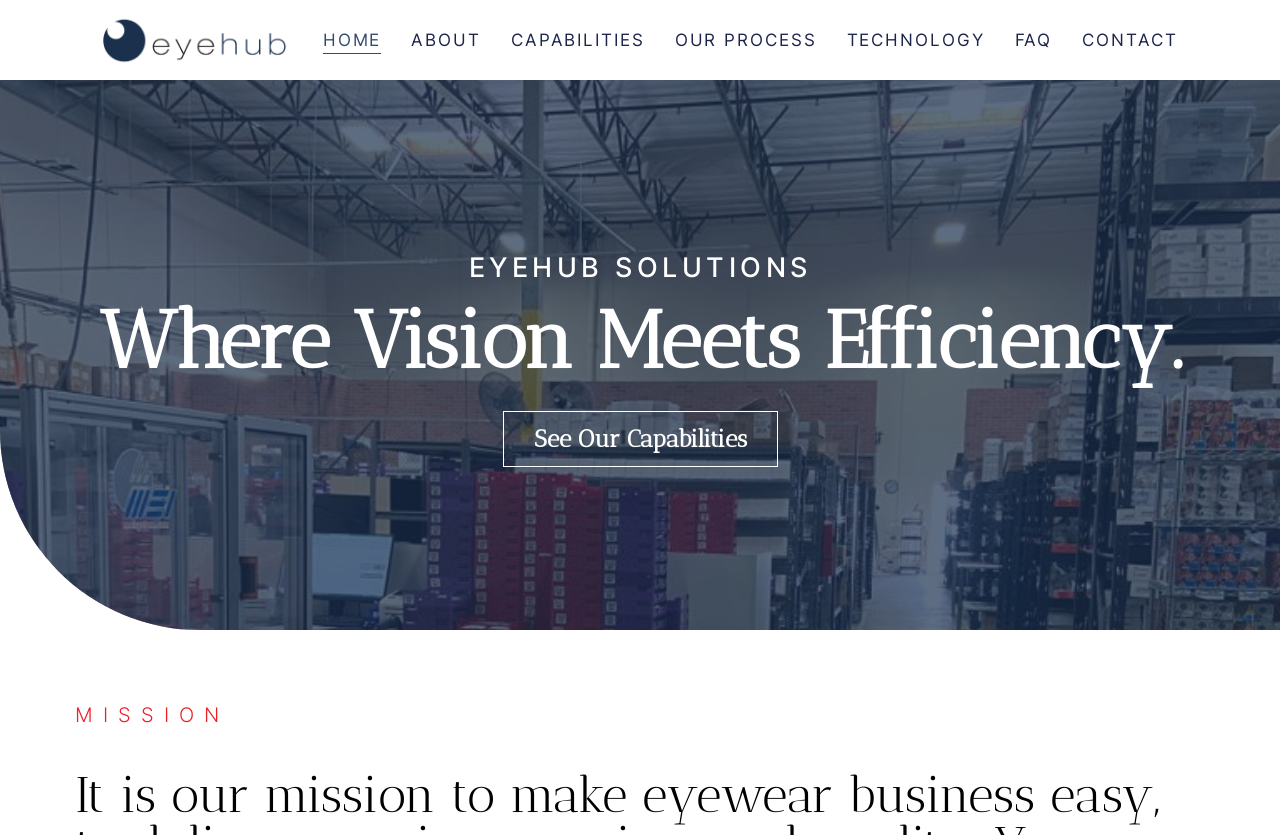Explain the webpage in detail, including its primary components.

The webpage is about EyeHub Solutions, a company that provides quality custom eyewear solutions. At the top left of the page, there is a link with no text. To the right of this link, there is a navigation menu with seven links: HOME, ABOUT, CAPABILITIES, OUR PROCESS, TECHNOLOGY, FAQ, and CONTACT. These links are aligned horizontally and are positioned near the top of the page.

Below the navigation menu, there is a large heading that reads "EYEHUB SOLUTIONS" in bold font, spanning almost the entire width of the page. Below this heading, there is a subheading that reads "Where Vision Meets Efficiency." This subheading is also centered and takes up most of the page's width.

Further down the page, there is a call-to-action link that reads "See Our Capabilities" positioned near the center of the page. At the bottom left of the page, there is a heading that reads "MISSION", which is likely a section that outlines the company's mission statement.